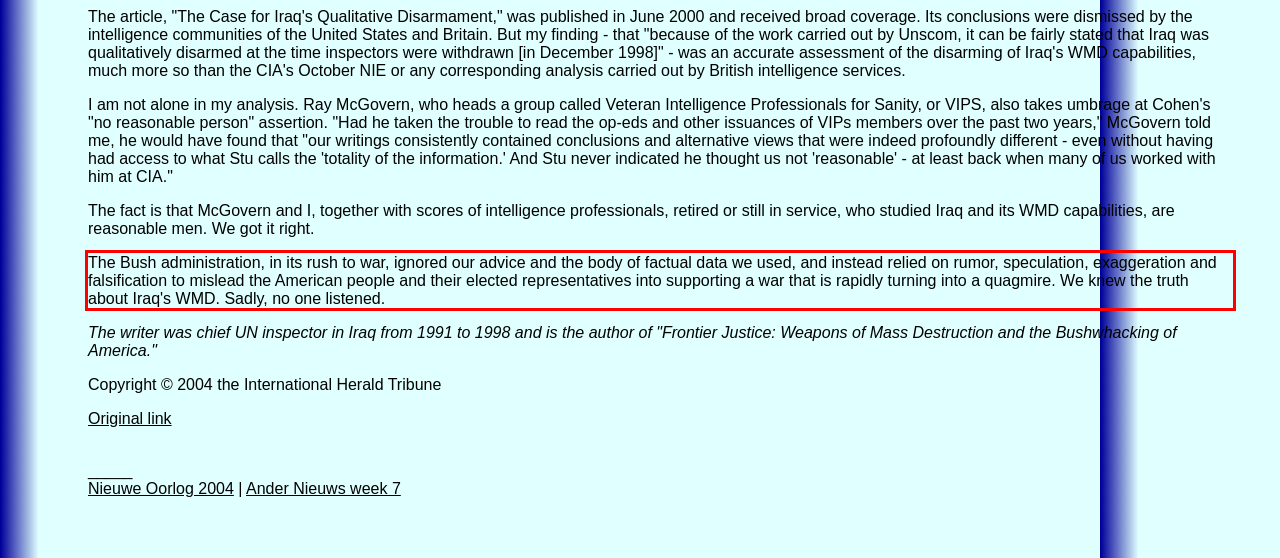Given a screenshot of a webpage containing a red rectangle bounding box, extract and provide the text content found within the red bounding box.

The Bush administration, in its rush to war, ignored our advice and the body of factual data we used, and instead relied on rumor, speculation, exaggeration and falsification to mislead the American people and their elected representatives into supporting a war that is rapidly turning into a quagmire. We knew the truth about Iraq's WMD. Sadly, no one listened.